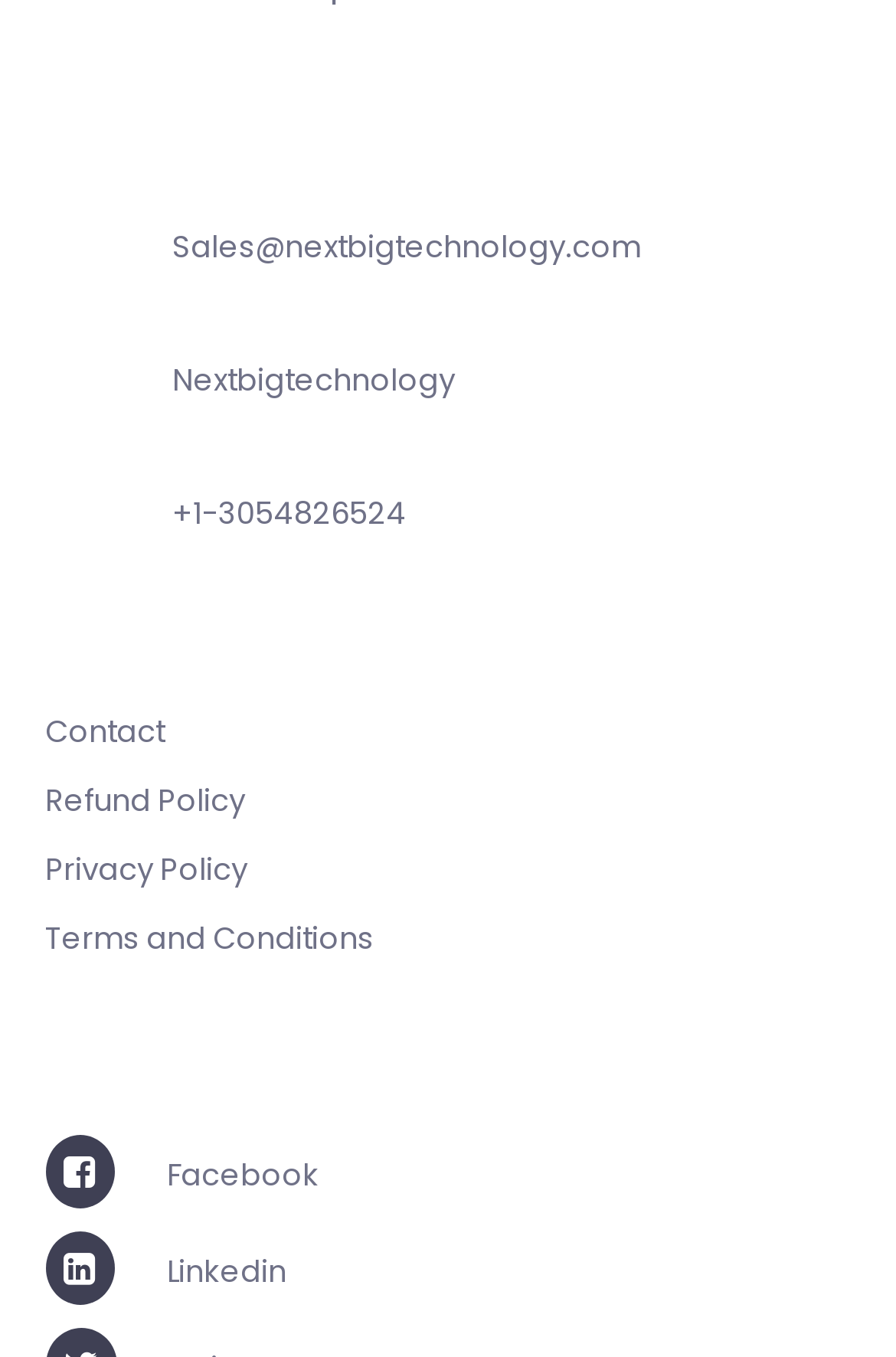How many links are listed under 'Company'?
Kindly offer a comprehensive and detailed response to the question.

The links listed under 'Company' include 'Contact', 'Refund Policy', 'Privacy Policy', and 'Terms and Conditions'.